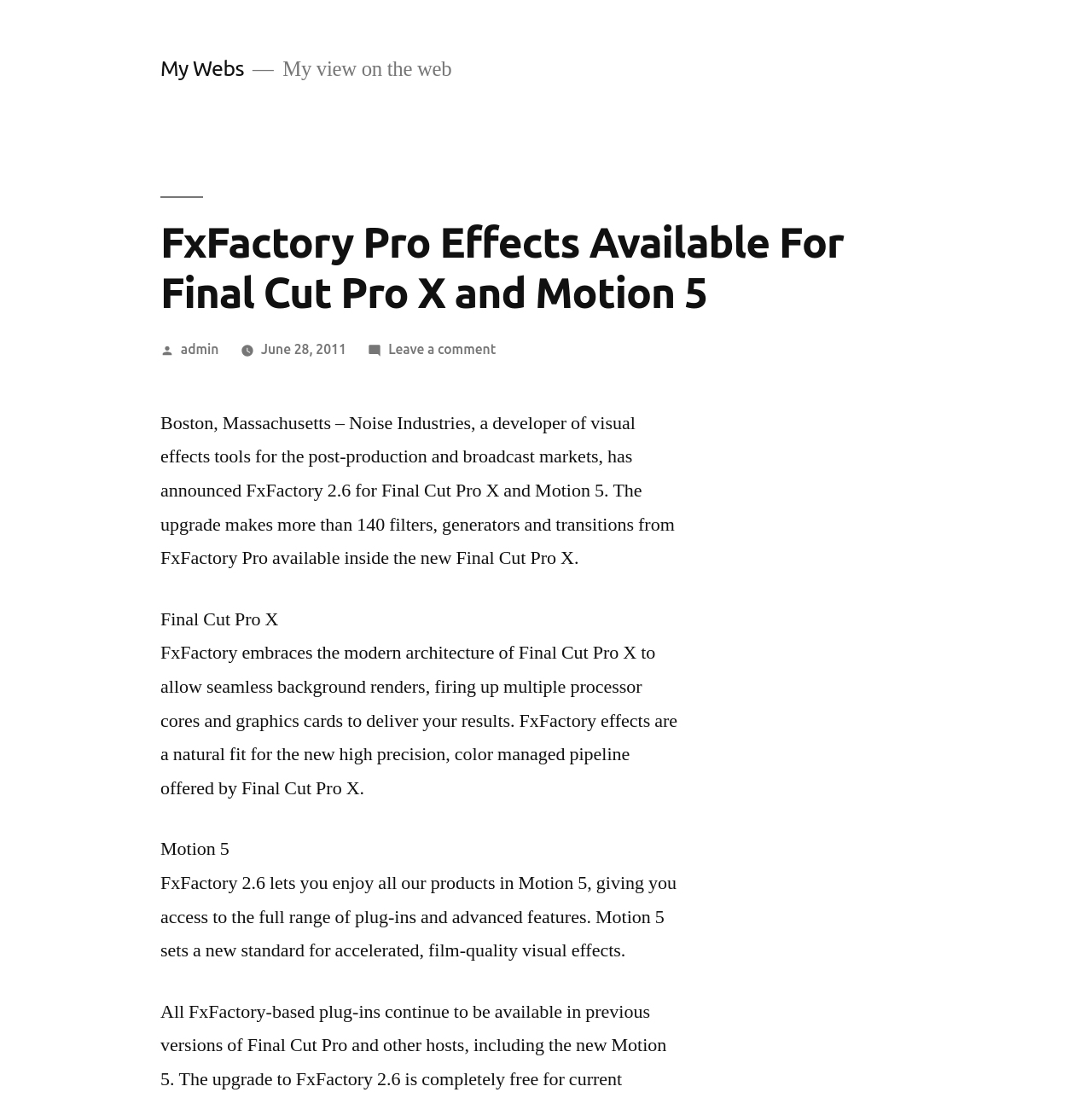Using the format (top-left x, top-left y, bottom-right x, bottom-right y), and given the element description, identify the bounding box coordinates within the screenshot: My Webs

[0.147, 0.051, 0.223, 0.073]